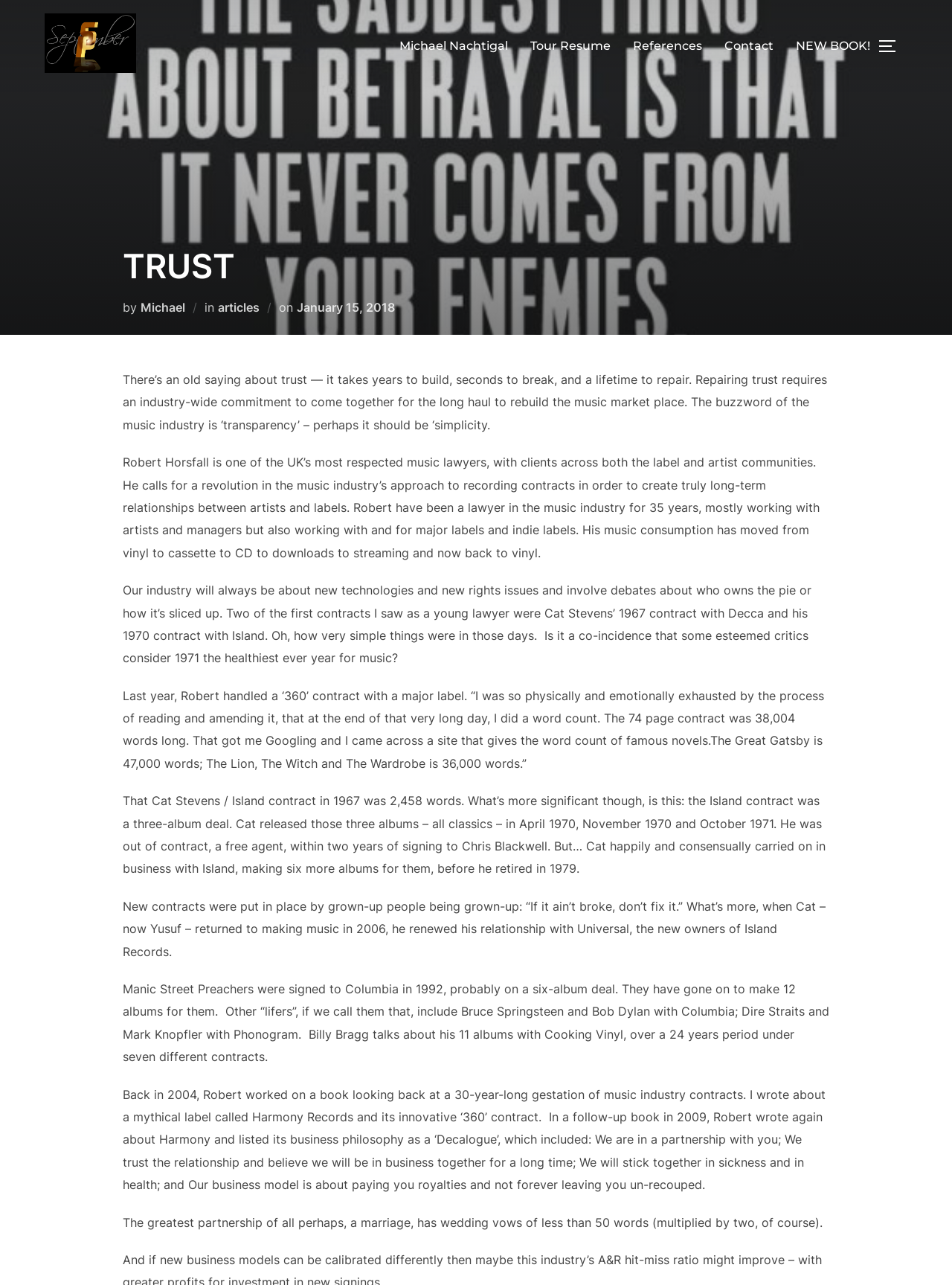Please find the bounding box coordinates of the section that needs to be clicked to achieve this instruction: "Check the 'References' page".

[0.665, 0.025, 0.738, 0.047]